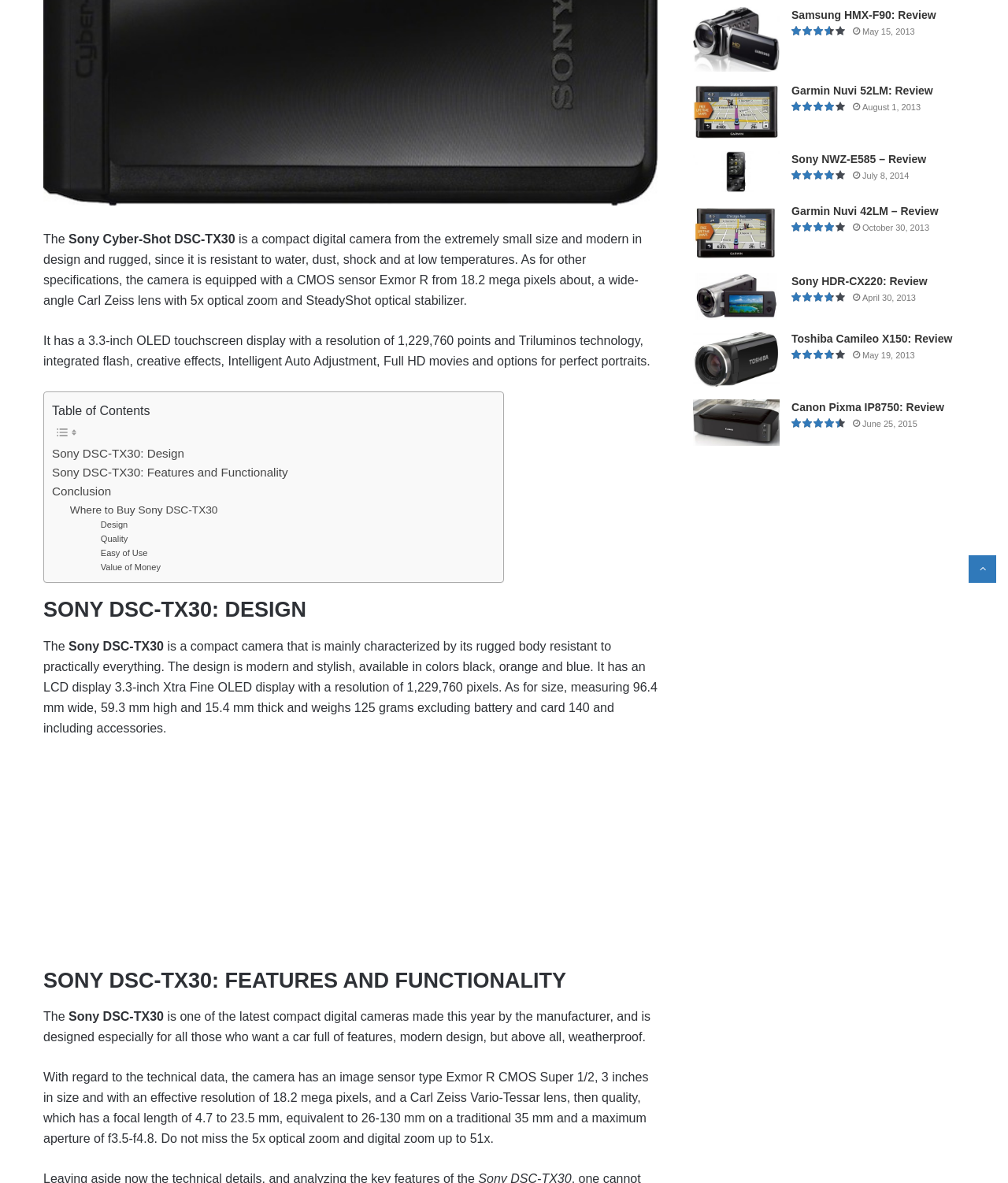Find the UI element described as: "Garmin Nuvi 42LM – Review" and predict its bounding box coordinates. Ensure the coordinates are four float numbers between 0 and 1, [left, top, right, bottom].

[0.785, 0.173, 0.931, 0.184]